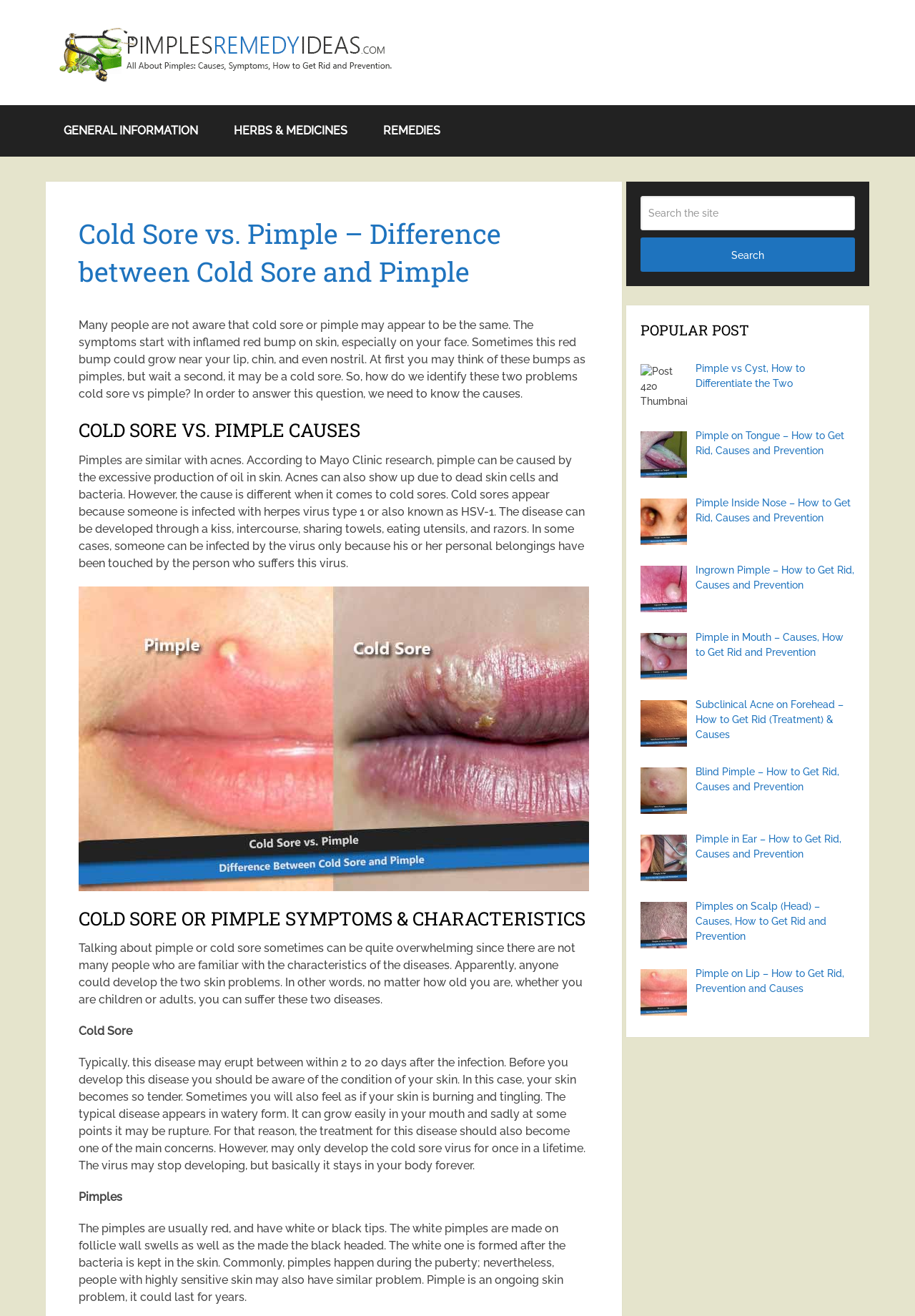Highlight the bounding box coordinates of the element that should be clicked to carry out the following instruction: "Share the content via Facebook". The coordinates must be given as four float numbers ranging from 0 to 1, i.e., [left, top, right, bottom].

None